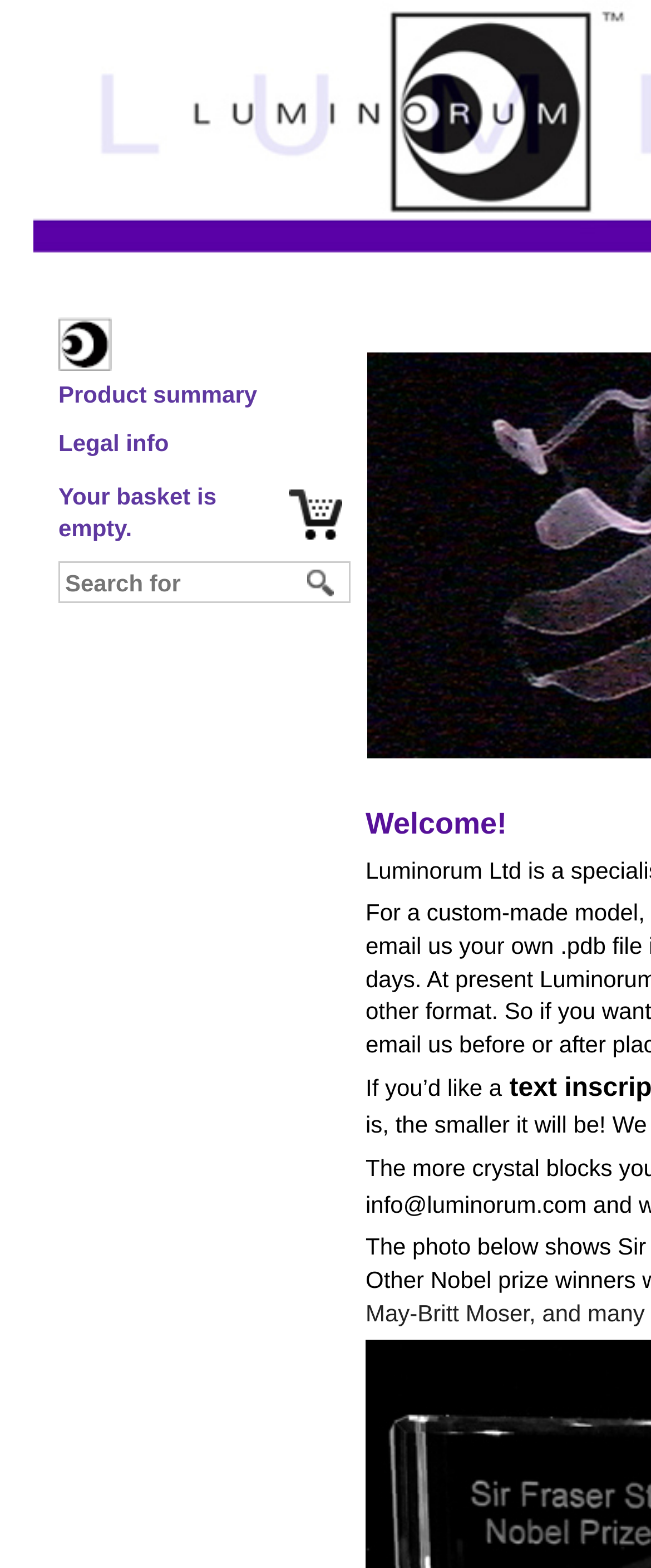Identify the bounding box coordinates for the UI element described by the following text: "name="SearchString" placeholder="Search for"". Provide the coordinates as four float numbers between 0 and 1, in the format [left, top, right, bottom].

[0.092, 0.359, 0.531, 0.384]